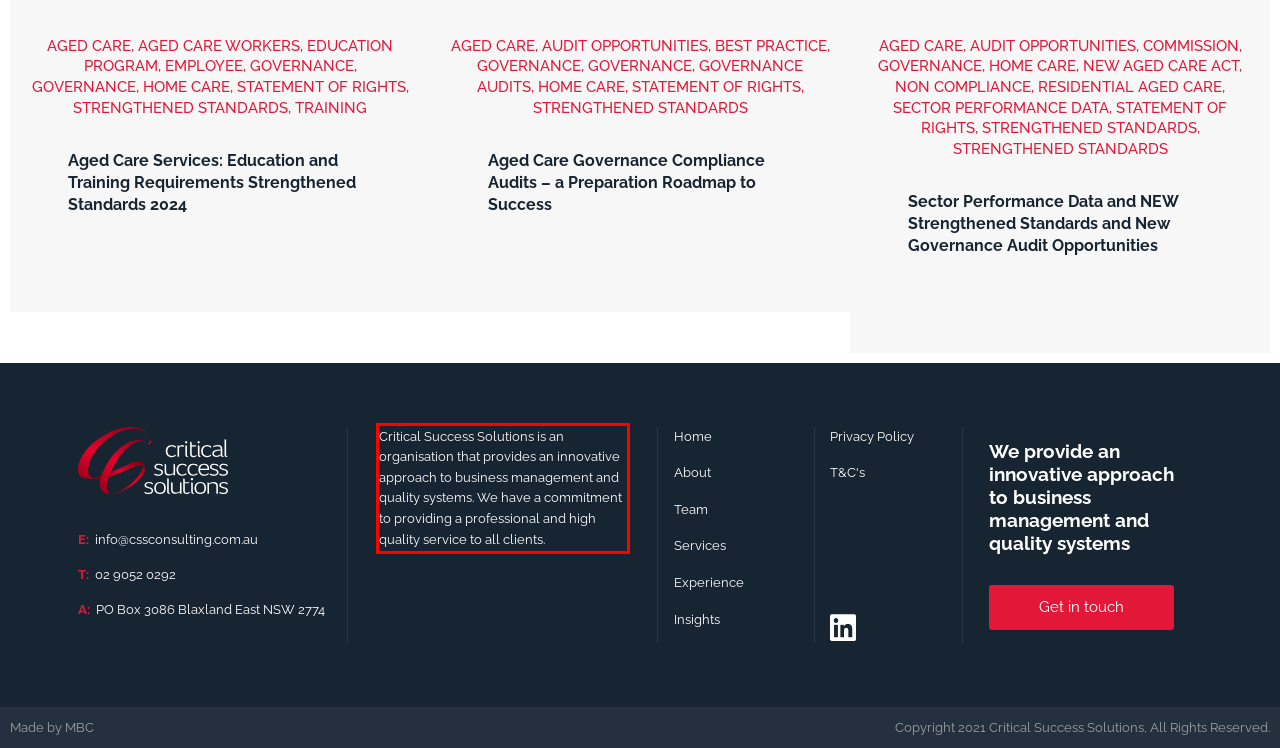Within the screenshot of the webpage, locate the red bounding box and use OCR to identify and provide the text content inside it.

Critical Success Solutions is an organisation that provides an innovative approach to business management and quality systems. We have a commitment to providing a professional and high quality service to all clients.